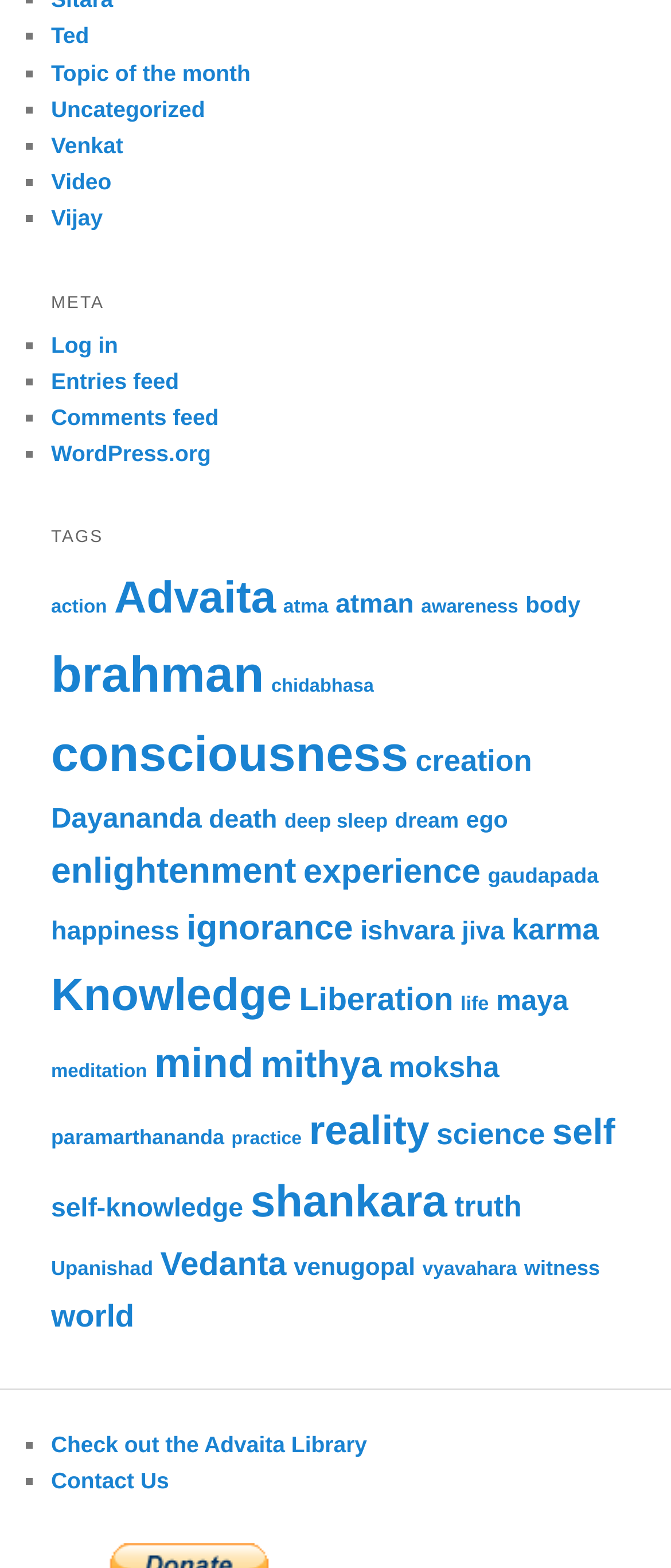Review the image closely and give a comprehensive answer to the question: What is the last link on the webpage?

The last link on the webpage is 'Contact Us', which is located at the bottom of the webpage, below the complementary section.